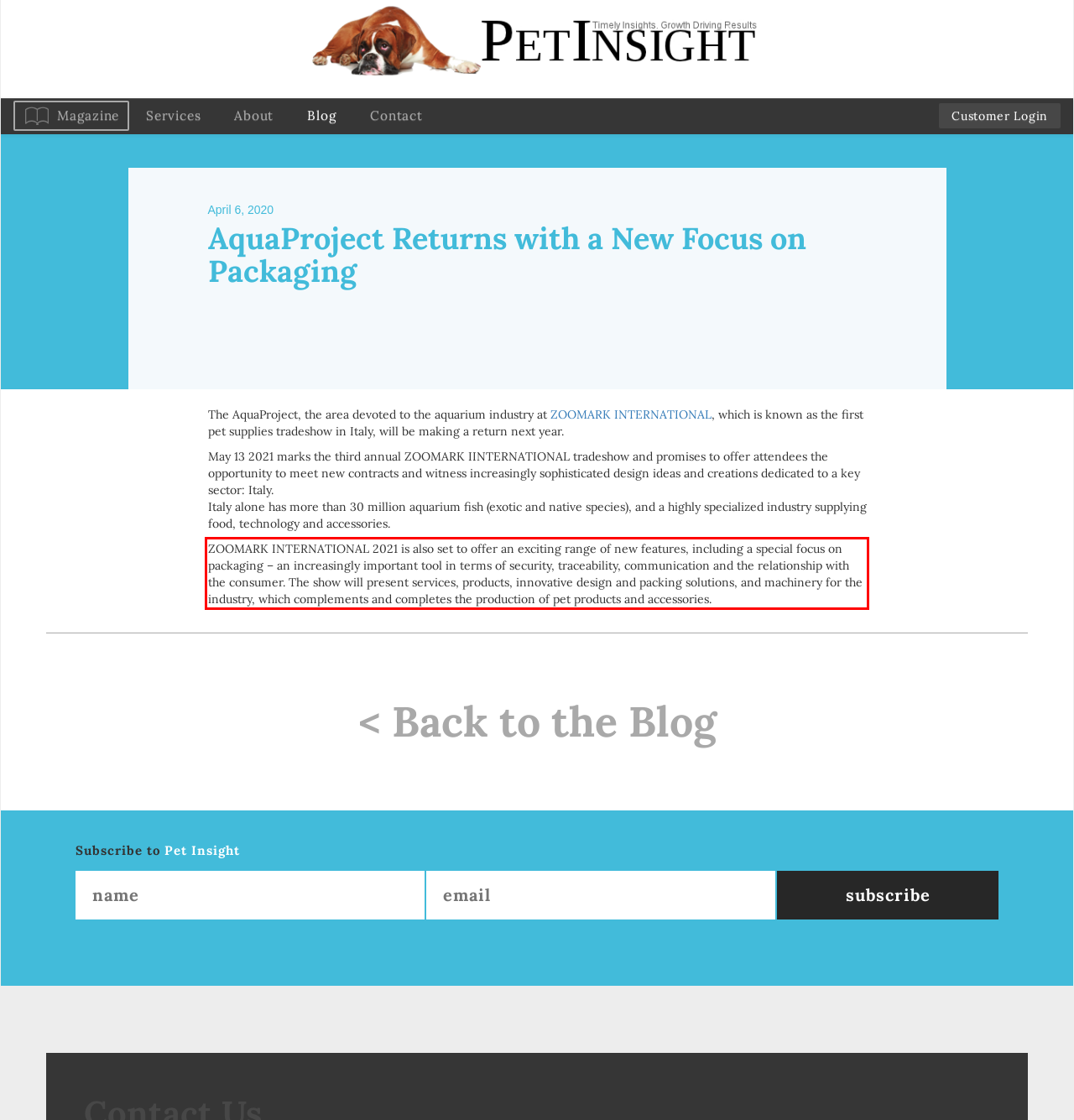With the given screenshot of a webpage, locate the red rectangle bounding box and extract the text content using OCR.

ZOOMARK INTERNATIONAL 2021 is also set to offer an exciting range of new features, including a special focus on packaging – an increasingly important tool in terms of security, traceability, communication and the relationship with the consumer. The show will present services, products, innovative design and packing solutions, and machinery for the industry, which complements and completes the production of pet products and accessories.